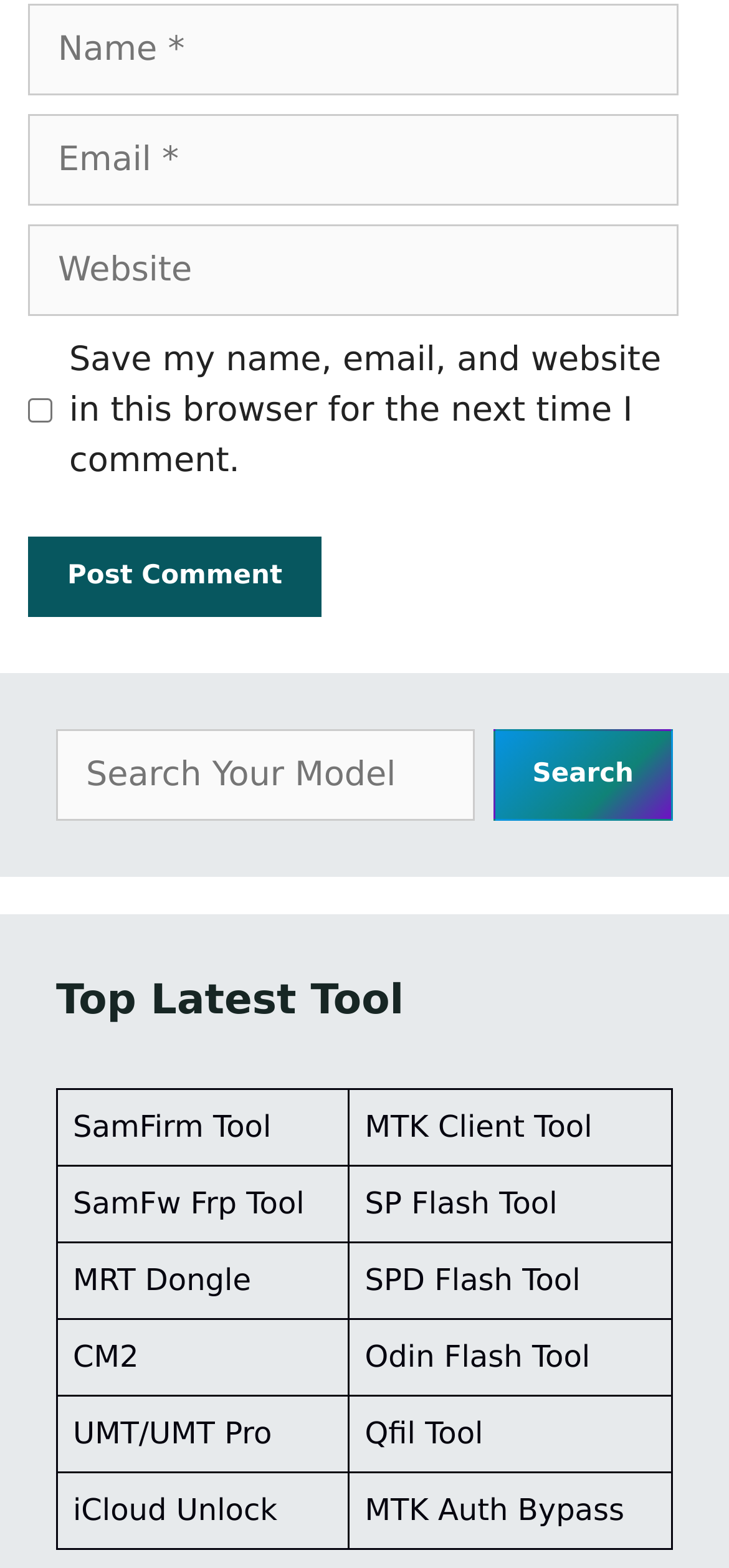Please determine the bounding box coordinates of the element's region to click for the following instruction: "Enter your name".

[0.038, 0.002, 0.931, 0.061]